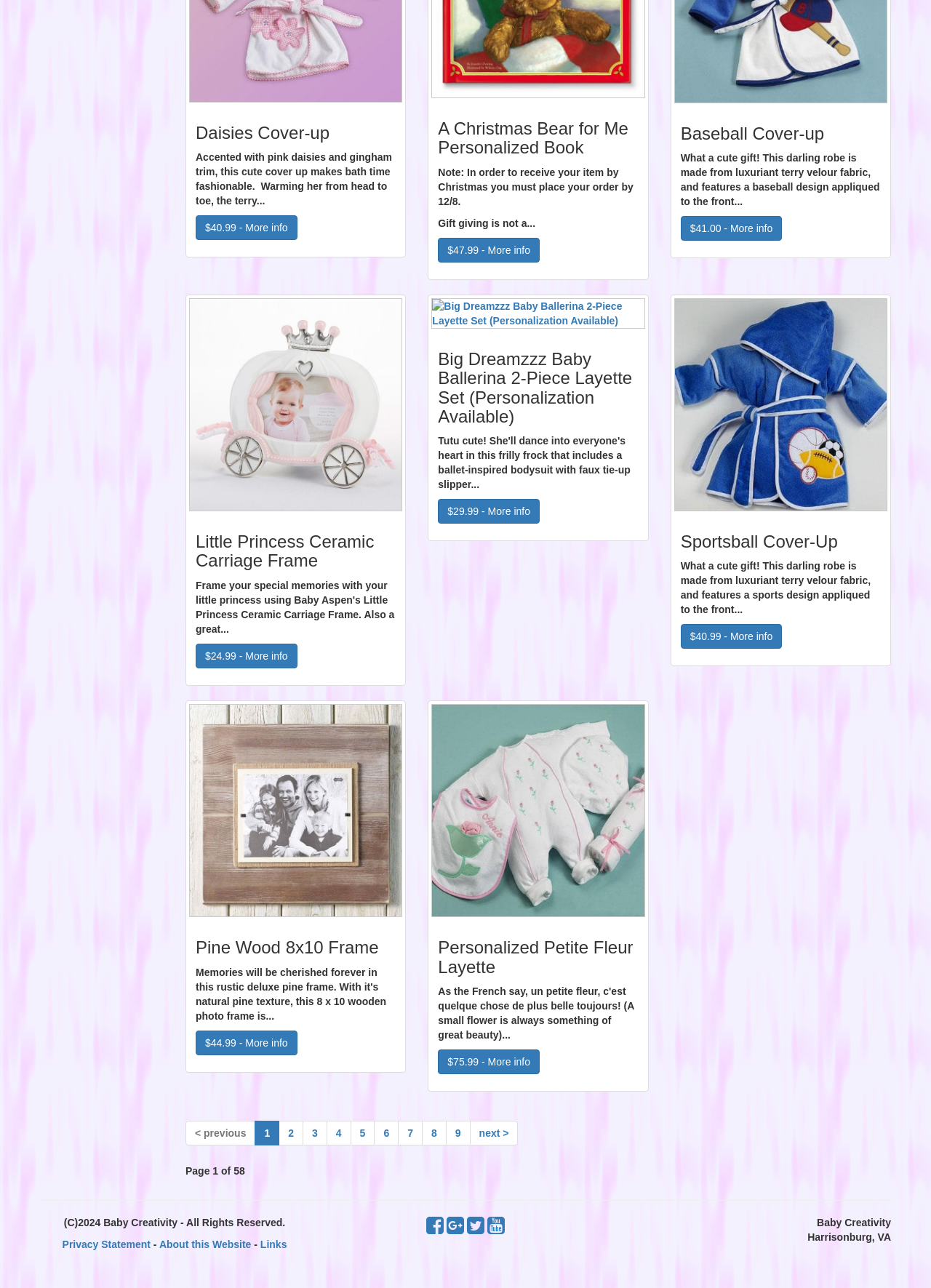Pinpoint the bounding box coordinates of the clickable area necessary to execute the following instruction: "View more information about Daisies Cover-up". The coordinates should be given as four float numbers between 0 and 1, namely [left, top, right, bottom].

[0.21, 0.167, 0.319, 0.186]